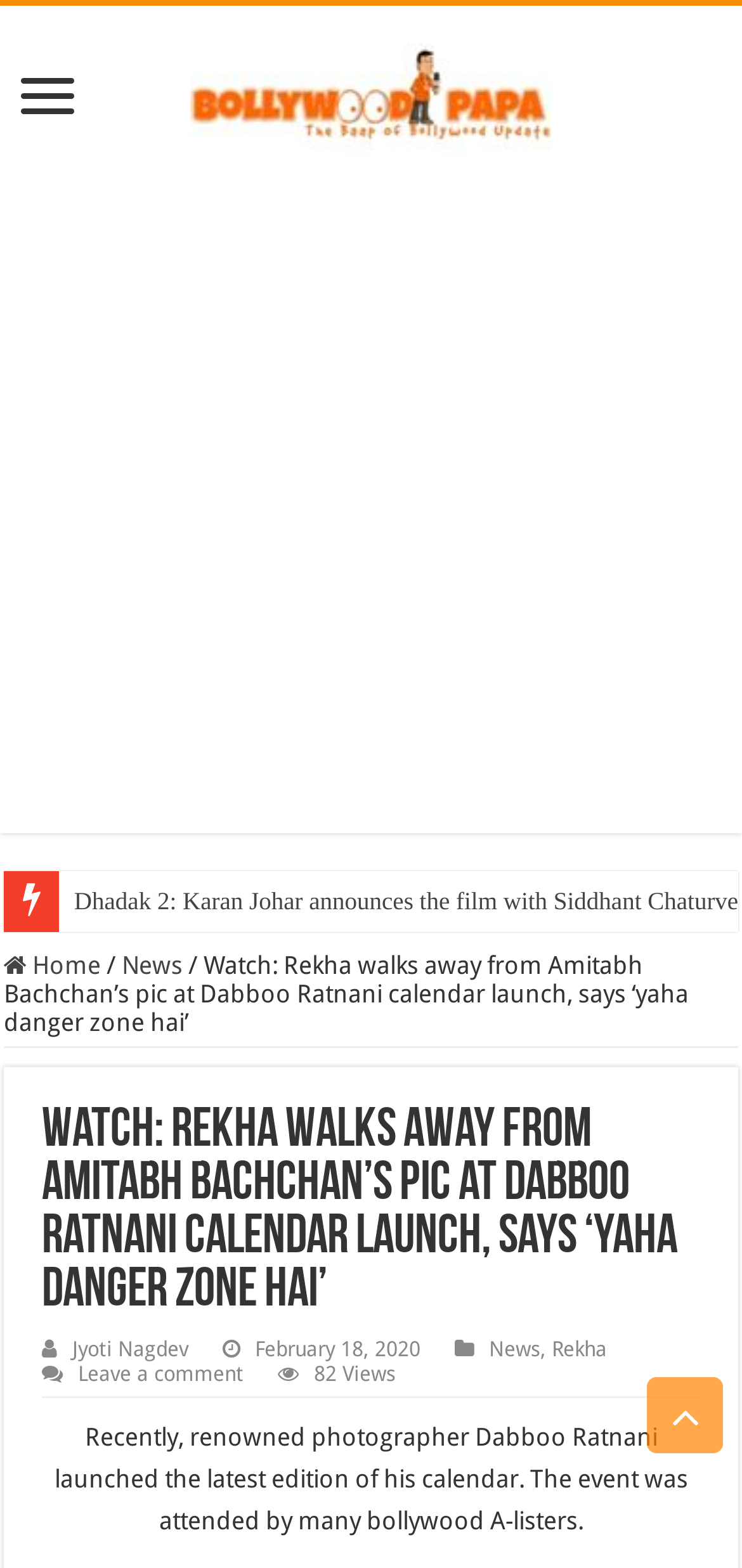What is the name of the website?
Refer to the image and provide a one-word or short phrase answer.

Bollywood Papa